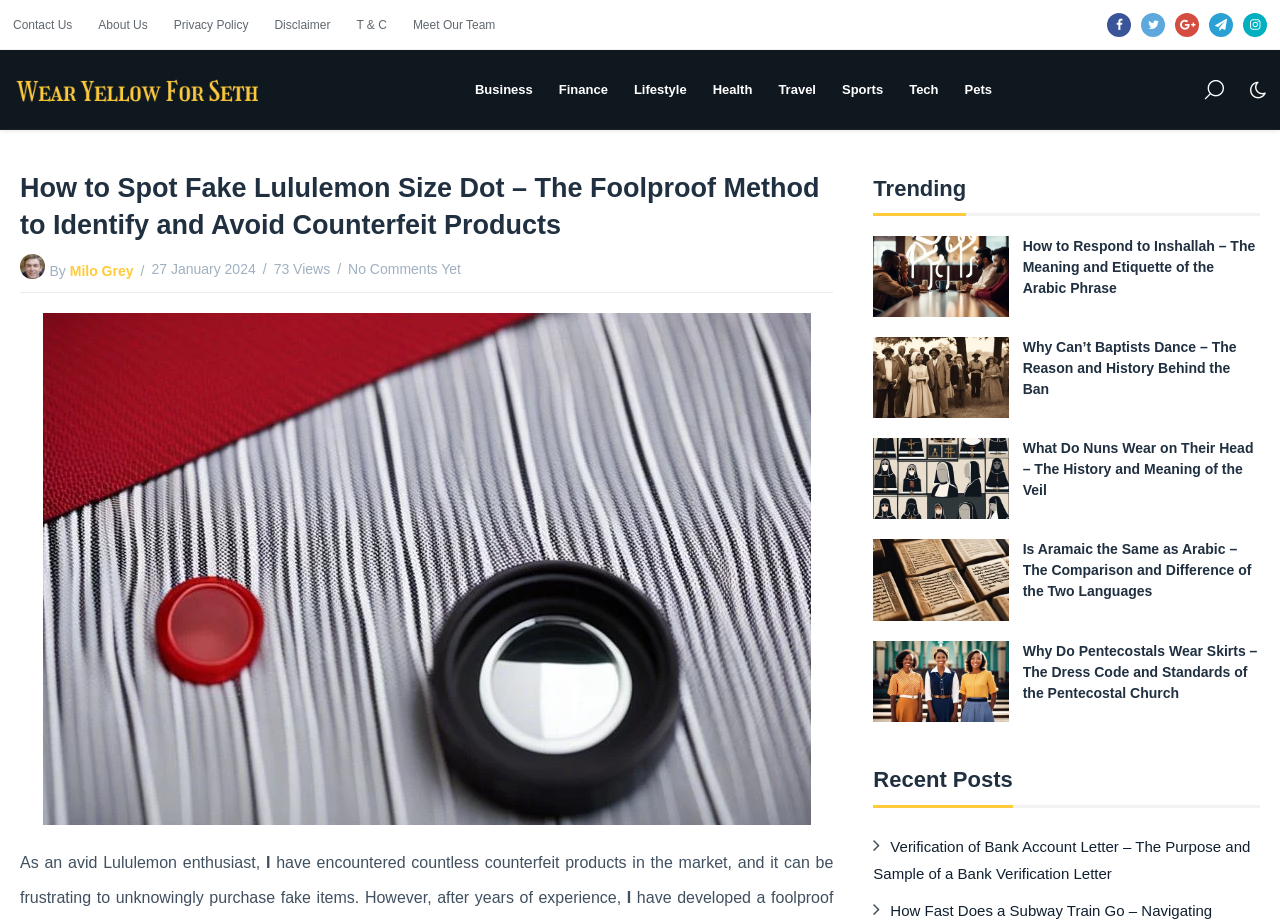Utilize the details in the image to give a detailed response to the question: What is the topic of the main article?

The main article is about spotting fake Lululemon products, as indicated by the heading 'How to Spot Fake Lululemon Size Dot – The Foolproof Method to Identify and Avoid Counterfeit Products'.